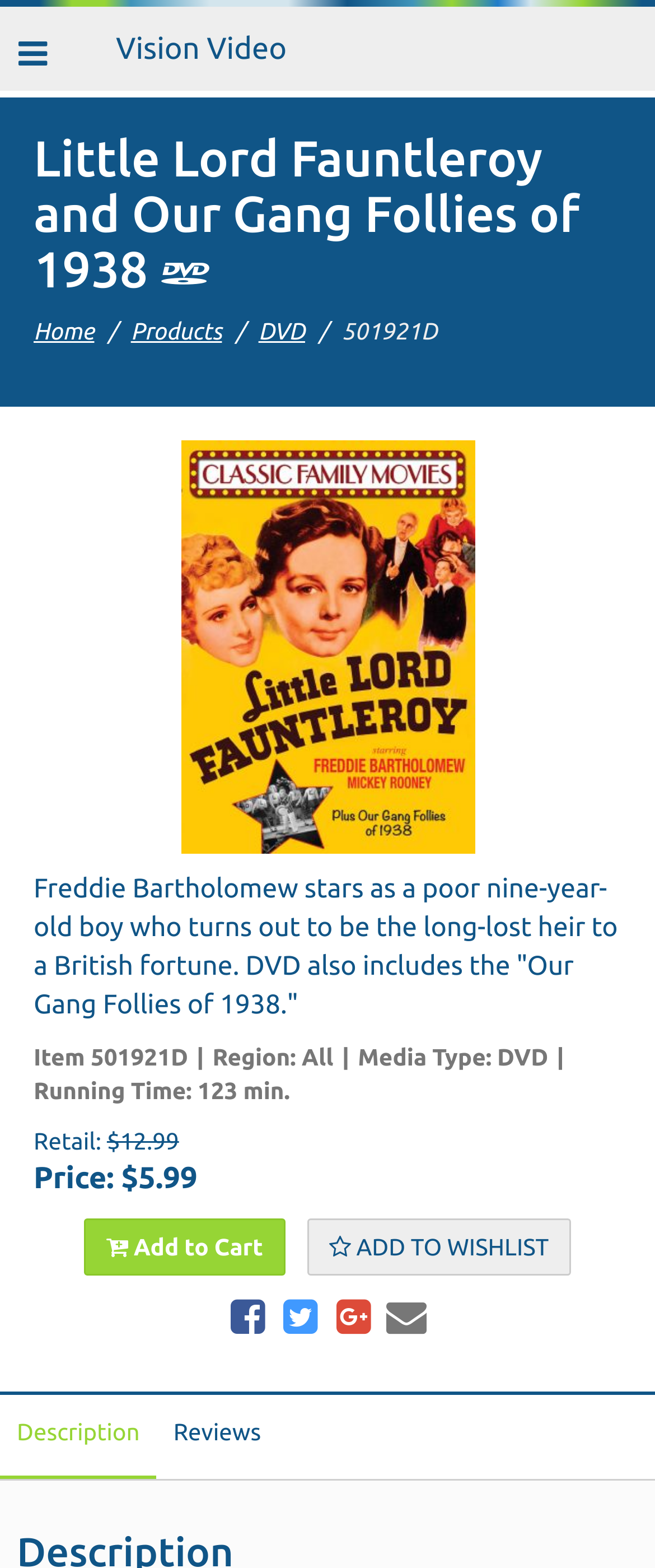What is the price of the DVD?
Refer to the image and respond with a one-word or short-phrase answer.

$5.99